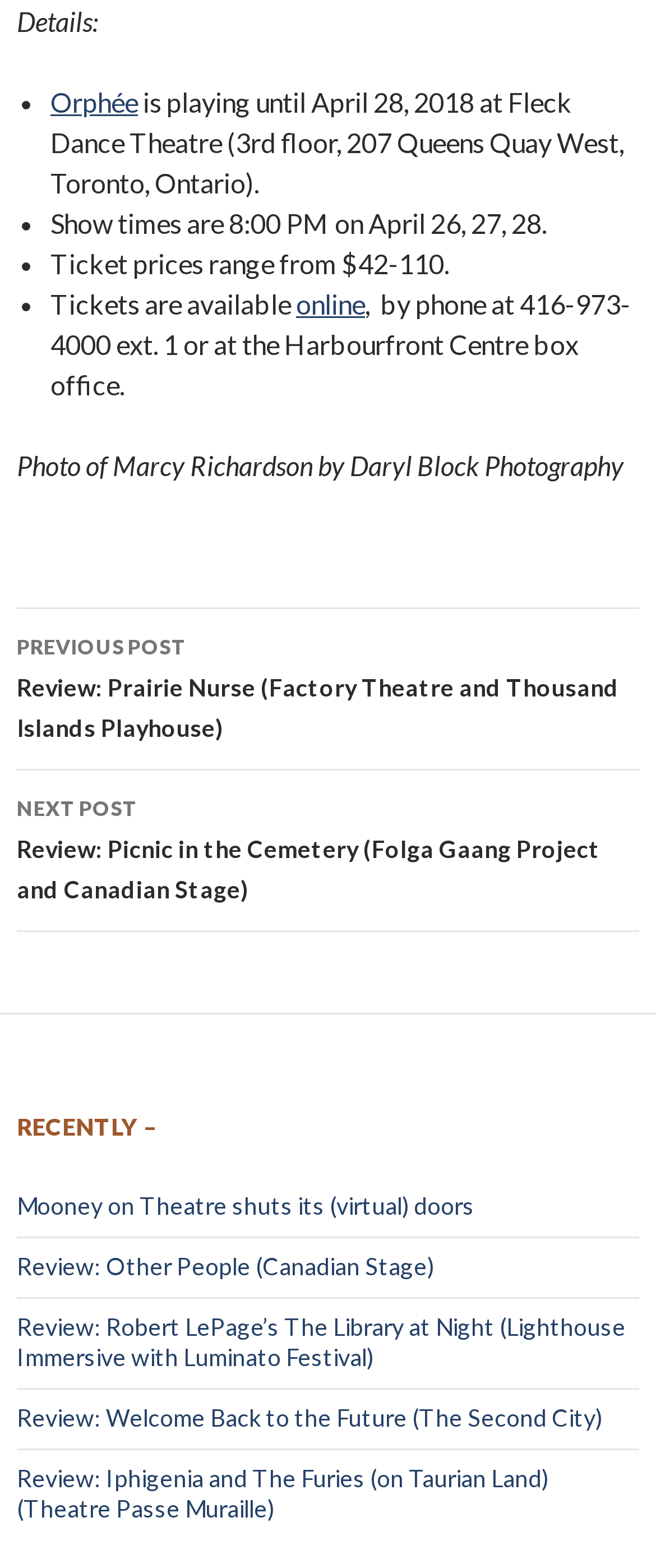Please indicate the bounding box coordinates for the clickable area to complete the following task: "View previous post about Prairie Nurse". The coordinates should be specified as four float numbers between 0 and 1, i.e., [left, top, right, bottom].

[0.026, 0.388, 0.974, 0.491]